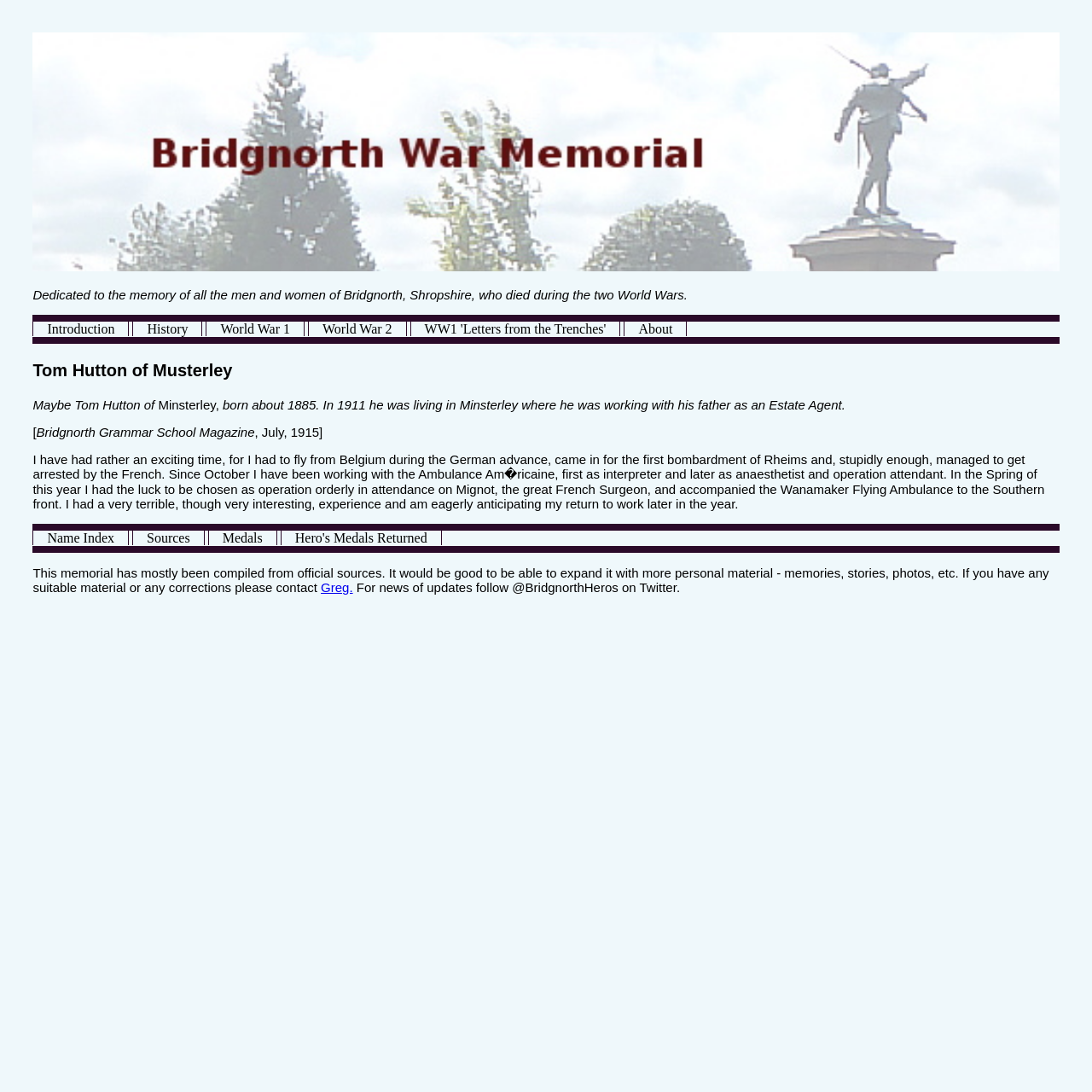What is the purpose of the Bridgnorth War Memorial?
Give a detailed response to the question by analyzing the screenshot.

Based on the webpage's description and content, it is clear that the Bridgnorth War Memorial is dedicated to the memory of all the men and women of Bridgnorth, Shropshire, who died during the two World Wars. The webpage provides information about the individuals who lost their lives, including their stories, photos, and other personal material.